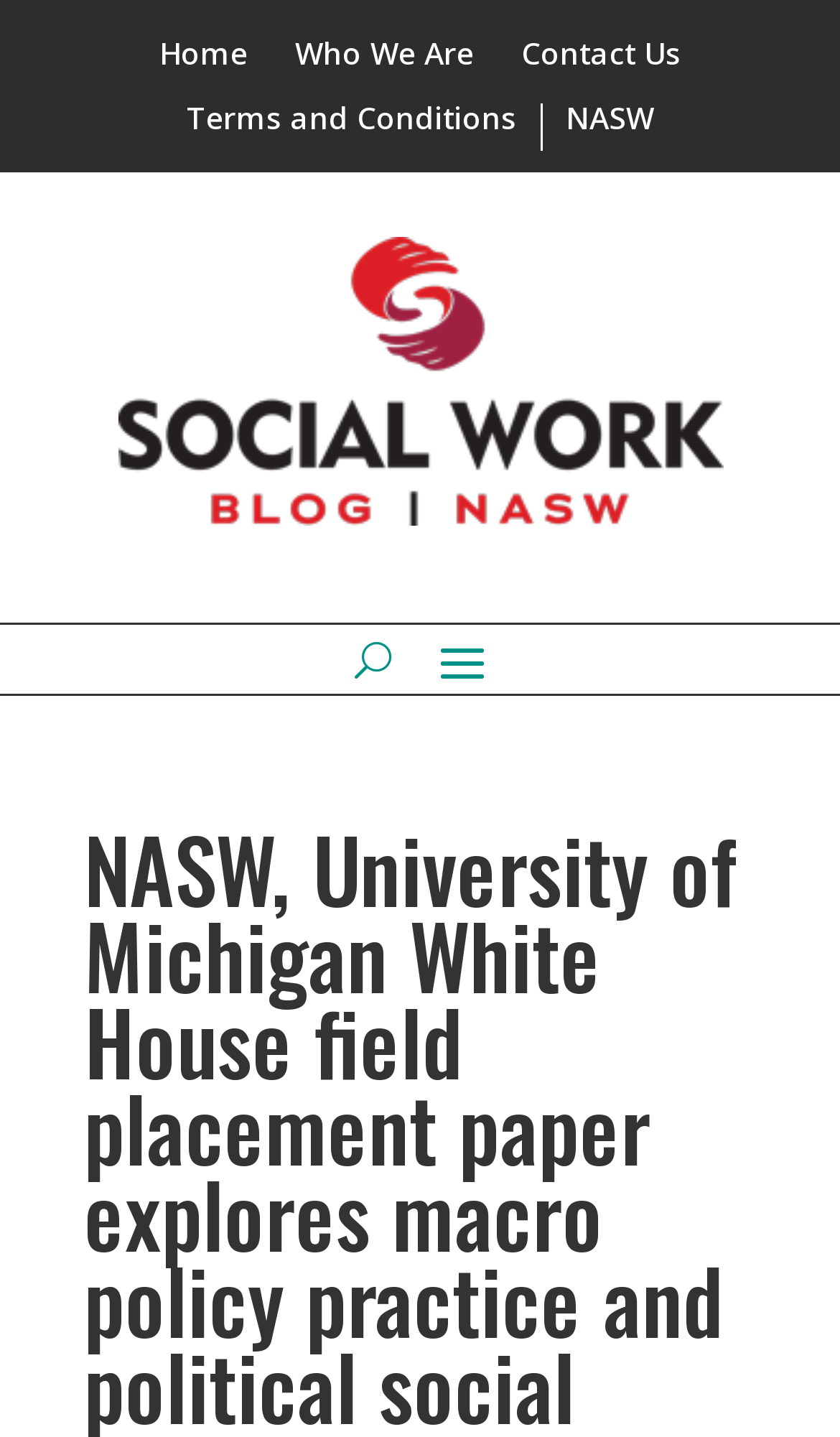Provide the bounding box coordinates of the HTML element this sentence describes: "Who We Are". The bounding box coordinates consist of four float numbers between 0 and 1, i.e., [left, top, right, bottom].

[0.351, 0.027, 0.564, 0.06]